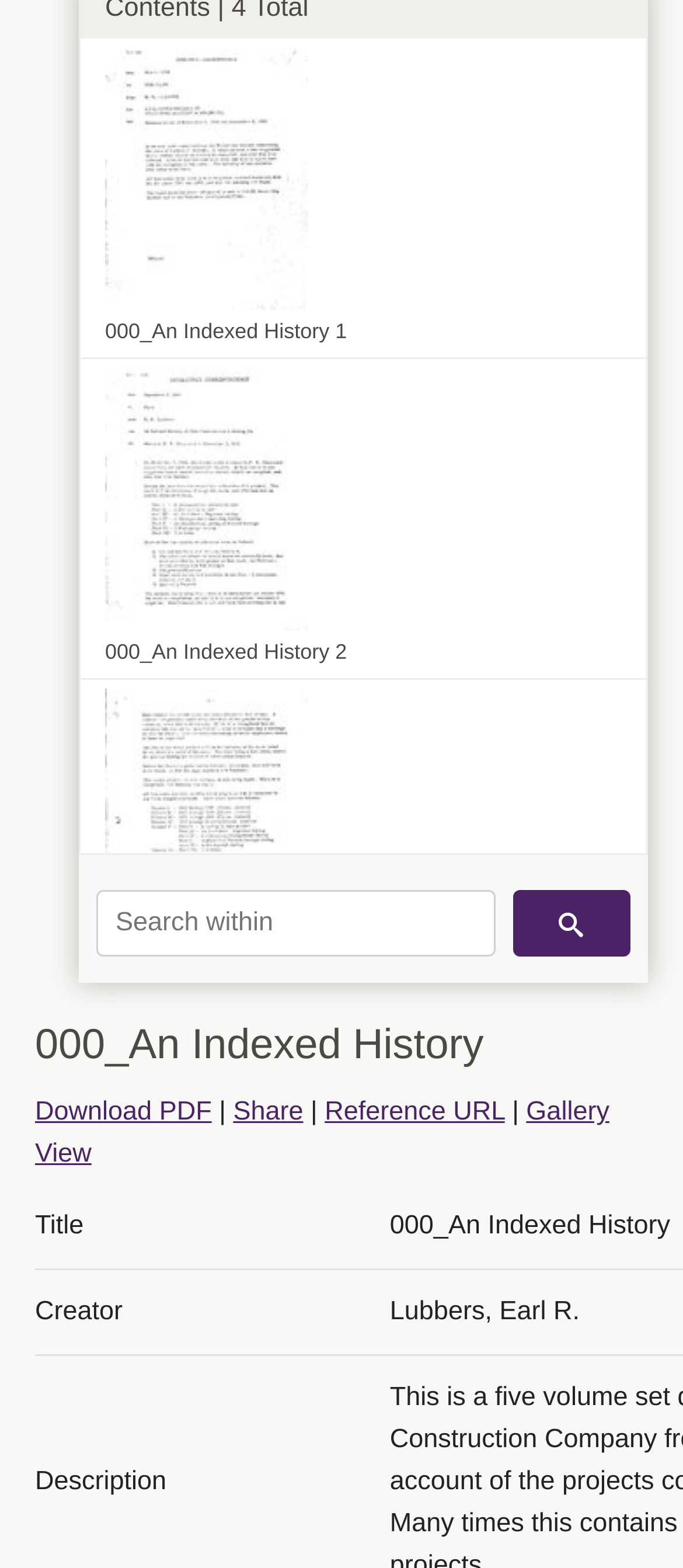Extract the bounding box for the UI element that matches this description: "000_An Indexed History 3".

[0.118, 0.079, 0.946, 0.282]